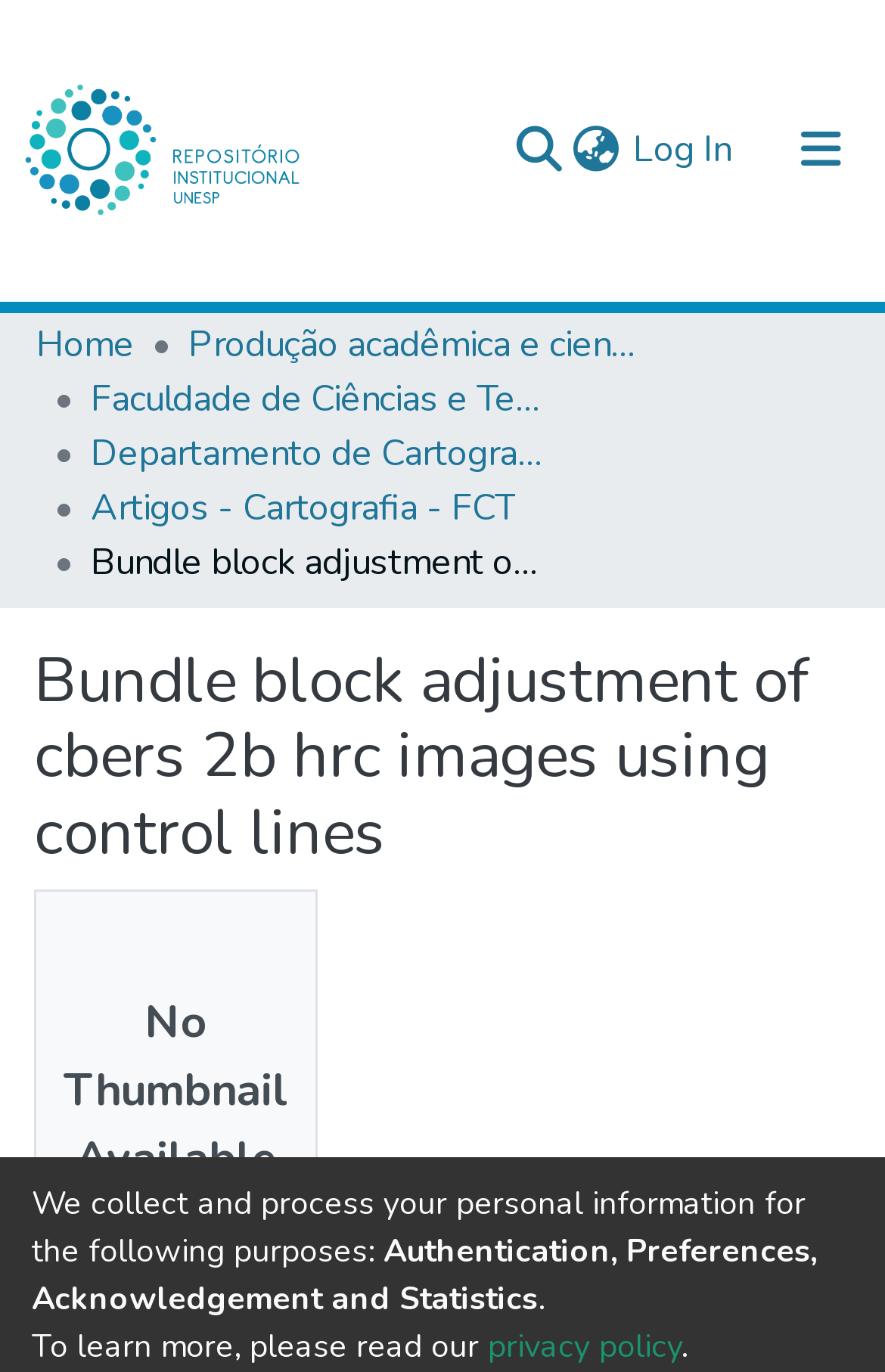What is the language switch button for?
Please provide a single word or phrase as the answer based on the screenshot.

To switch language